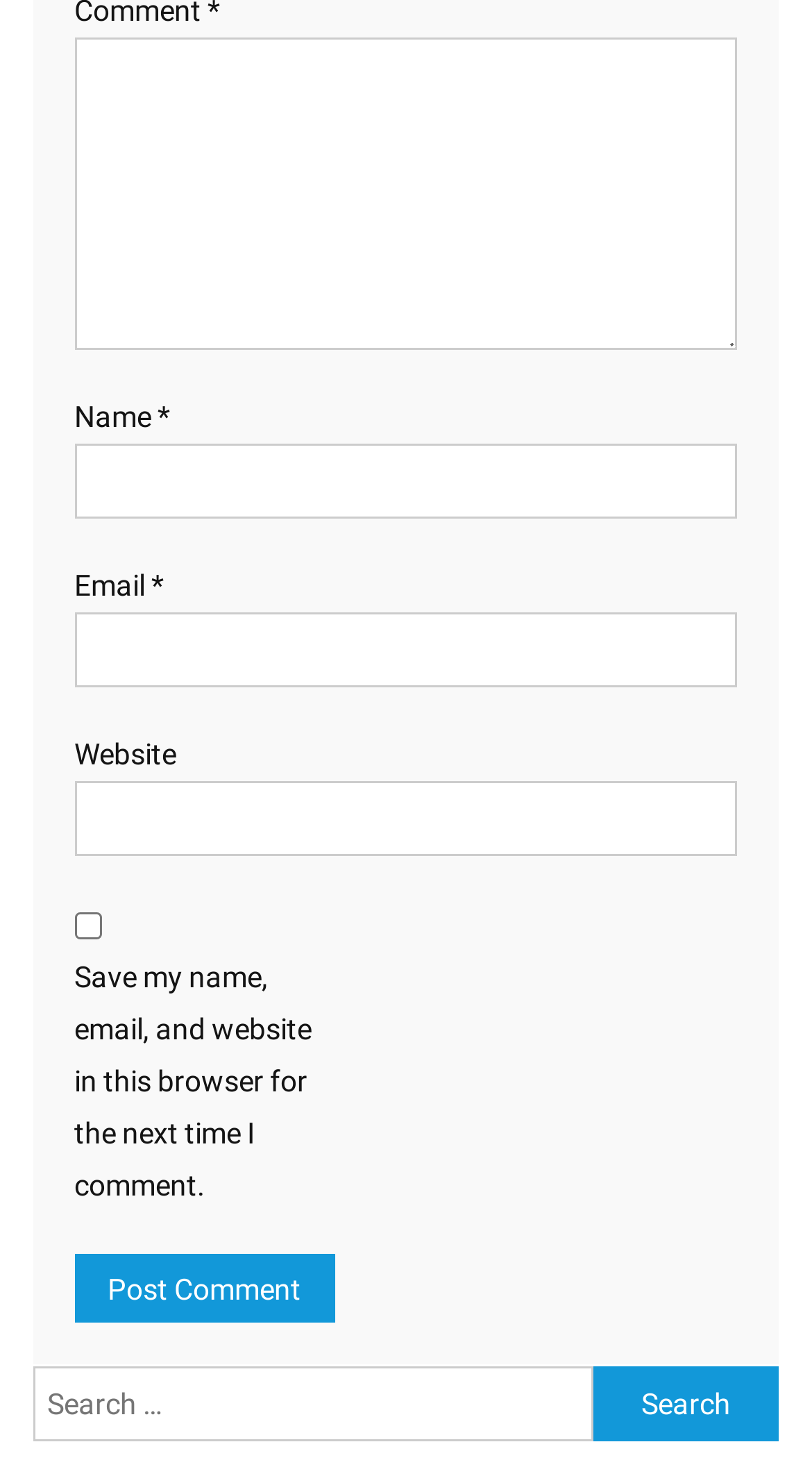Determine the bounding box coordinates for the area you should click to complete the following instruction: "Type your name".

[0.091, 0.302, 0.909, 0.353]